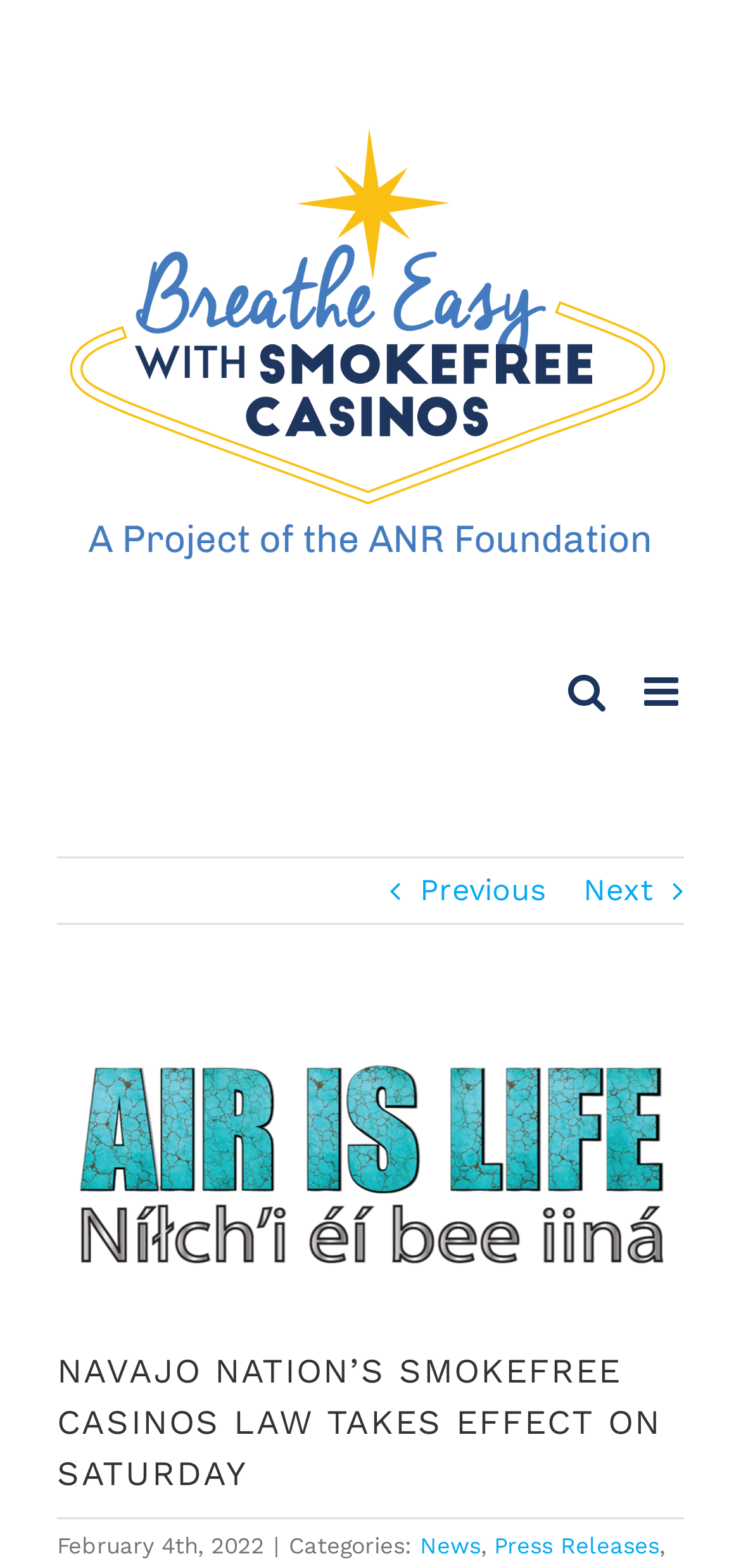Respond to the question below with a concise word or phrase:
What is the category of the article?

News, Press Releases